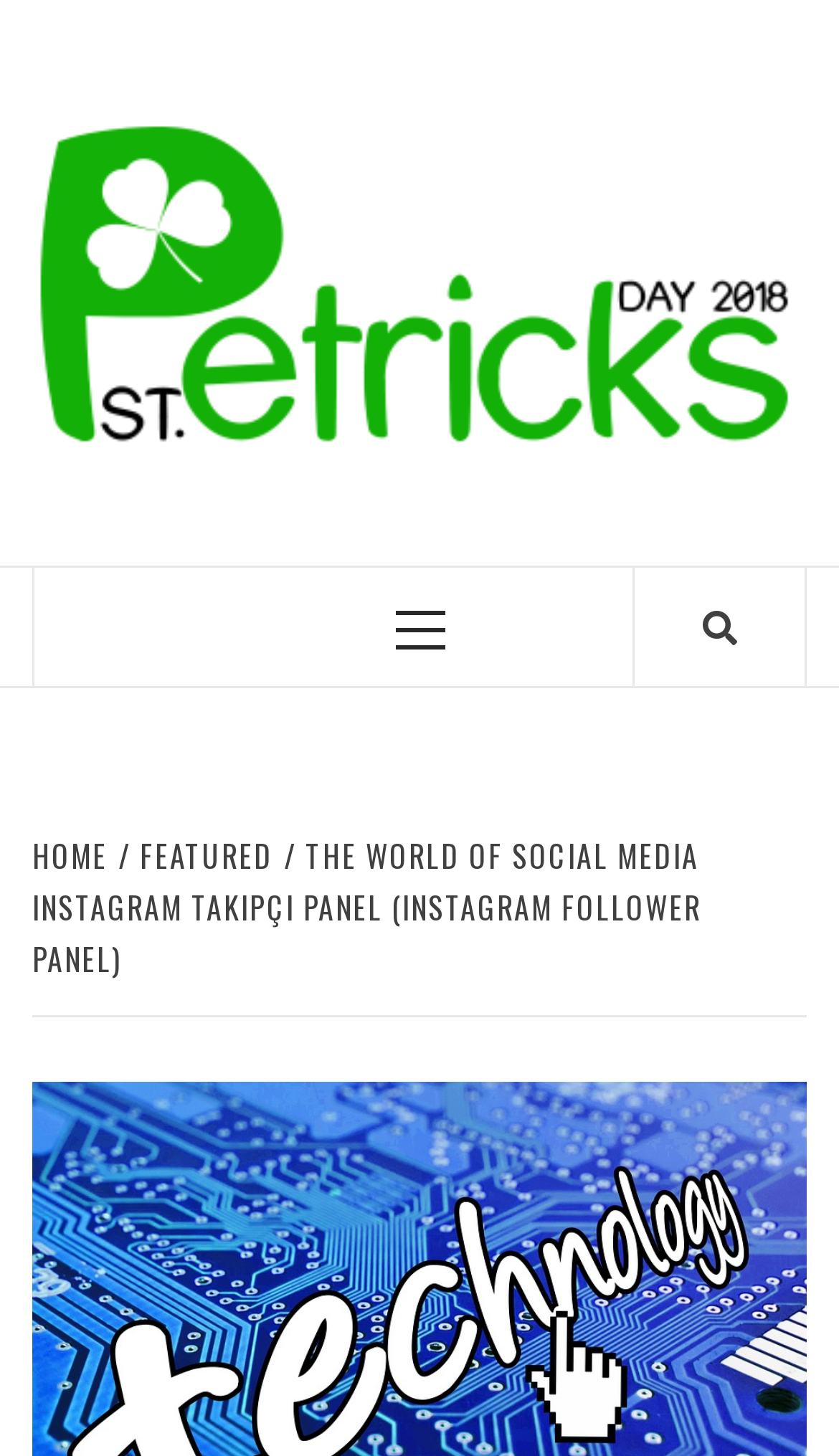What is the tone of the webpage?
Please answer the question with a detailed response using the information from the screenshot.

The tone of the webpage appears to be celebratory, as it mentions 'CELEBRATING IRISH CULTURE WITH NEWS AND FESTIVITIES' and features a St. Patrick's Day 2018 image, indicating a festive atmosphere.